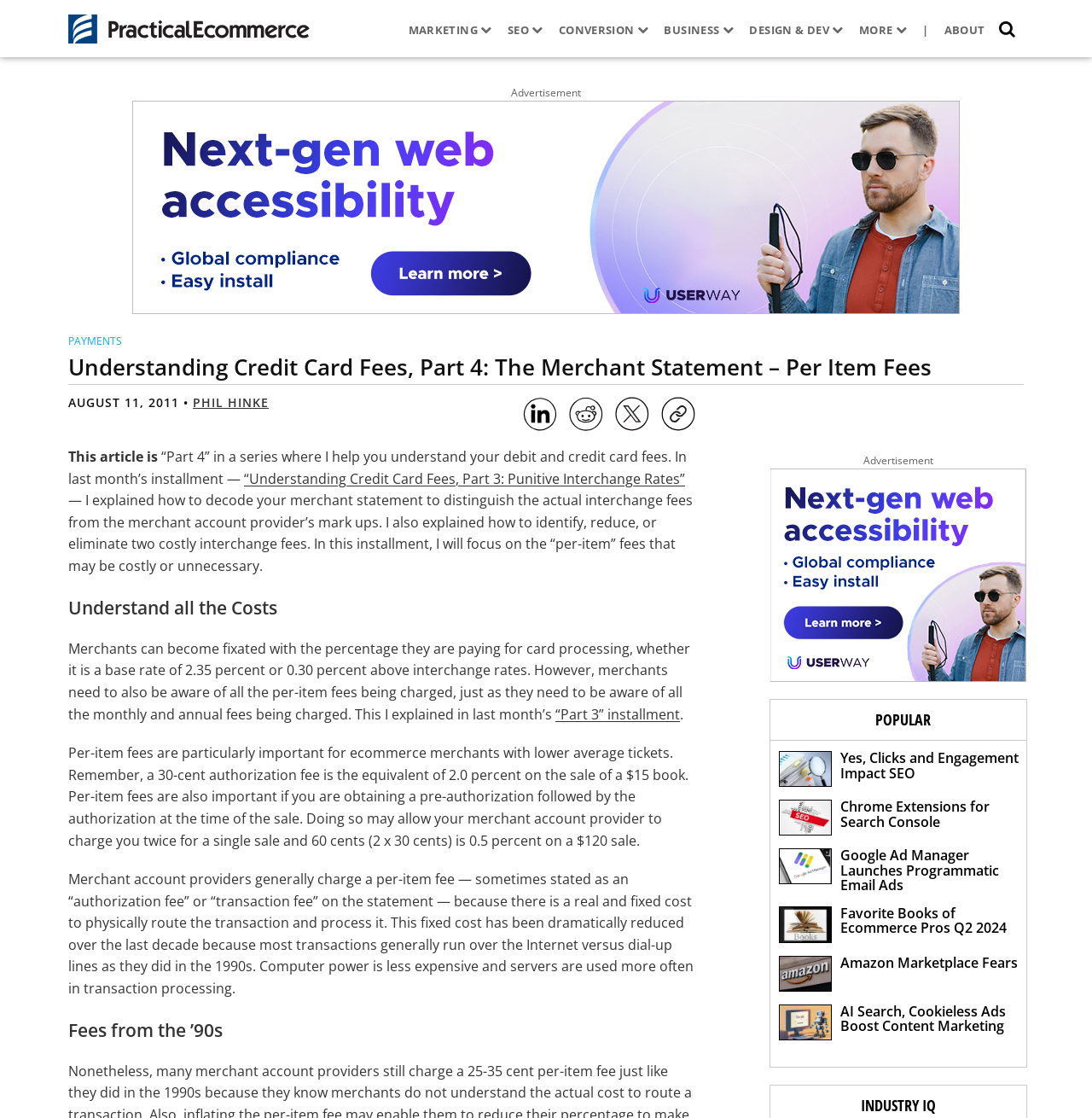Please determine the headline of the webpage and provide its content.

Understanding Credit Card Fees, Part 4: The Merchant Statement – Per Item Fees